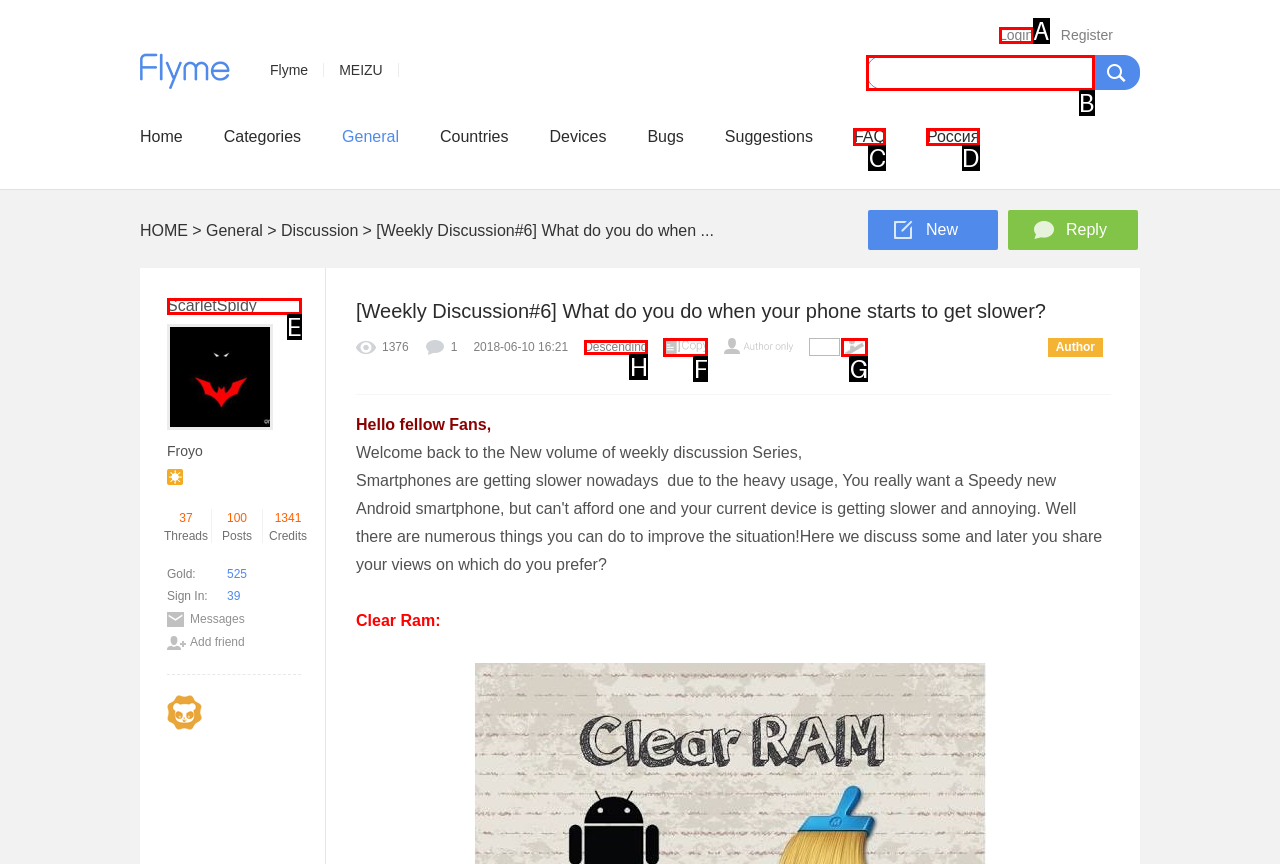Match the element description: ScarletSpidy to the correct HTML element. Answer with the letter of the selected option.

E